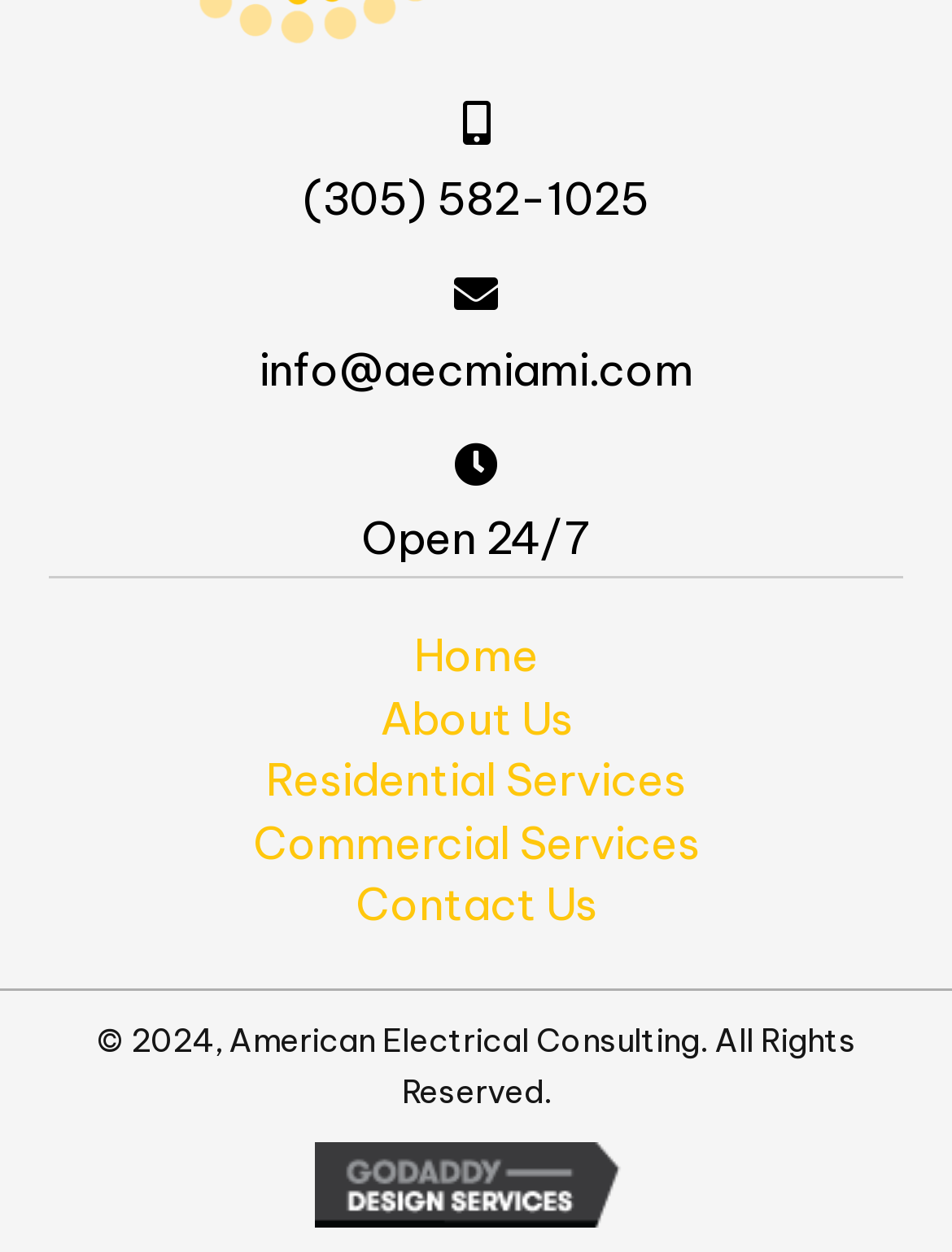Find the bounding box coordinates for the area you need to click to carry out the instruction: "Learn about residential services". The coordinates should be four float numbers between 0 and 1, indicated as [left, top, right, bottom].

[0.254, 0.606, 0.746, 0.642]